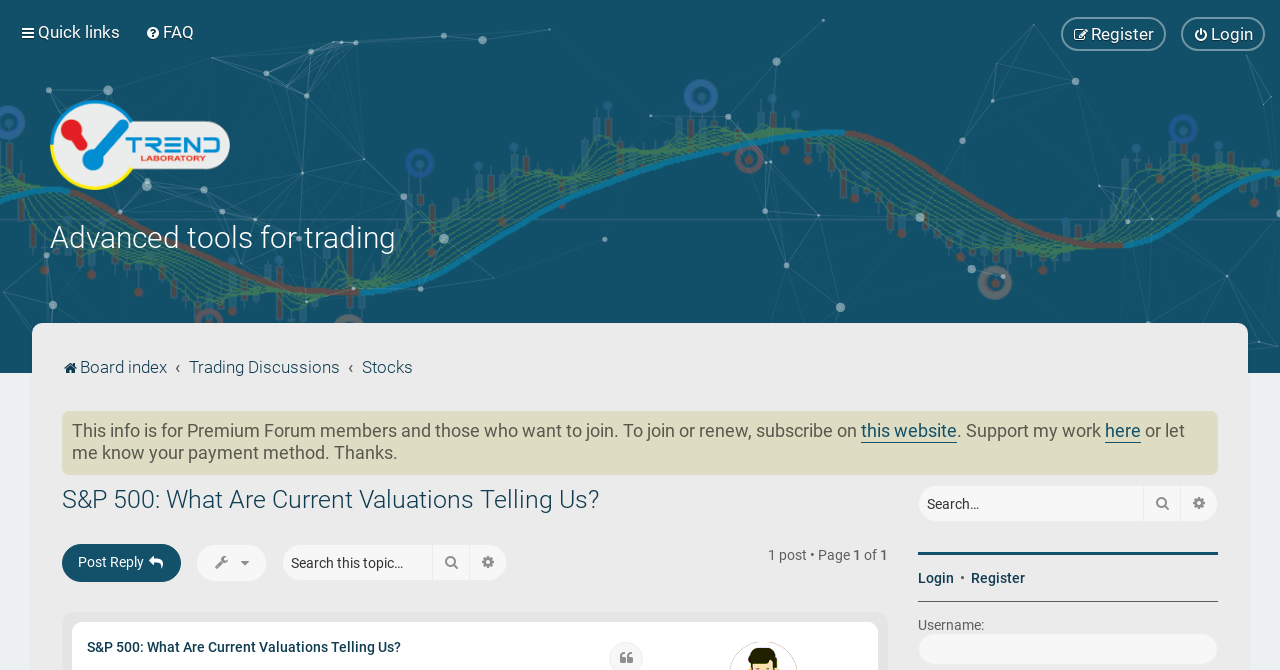What is the purpose of the 'Topic tools' button? Based on the image, give a response in one word or a short phrase.

Manage topic